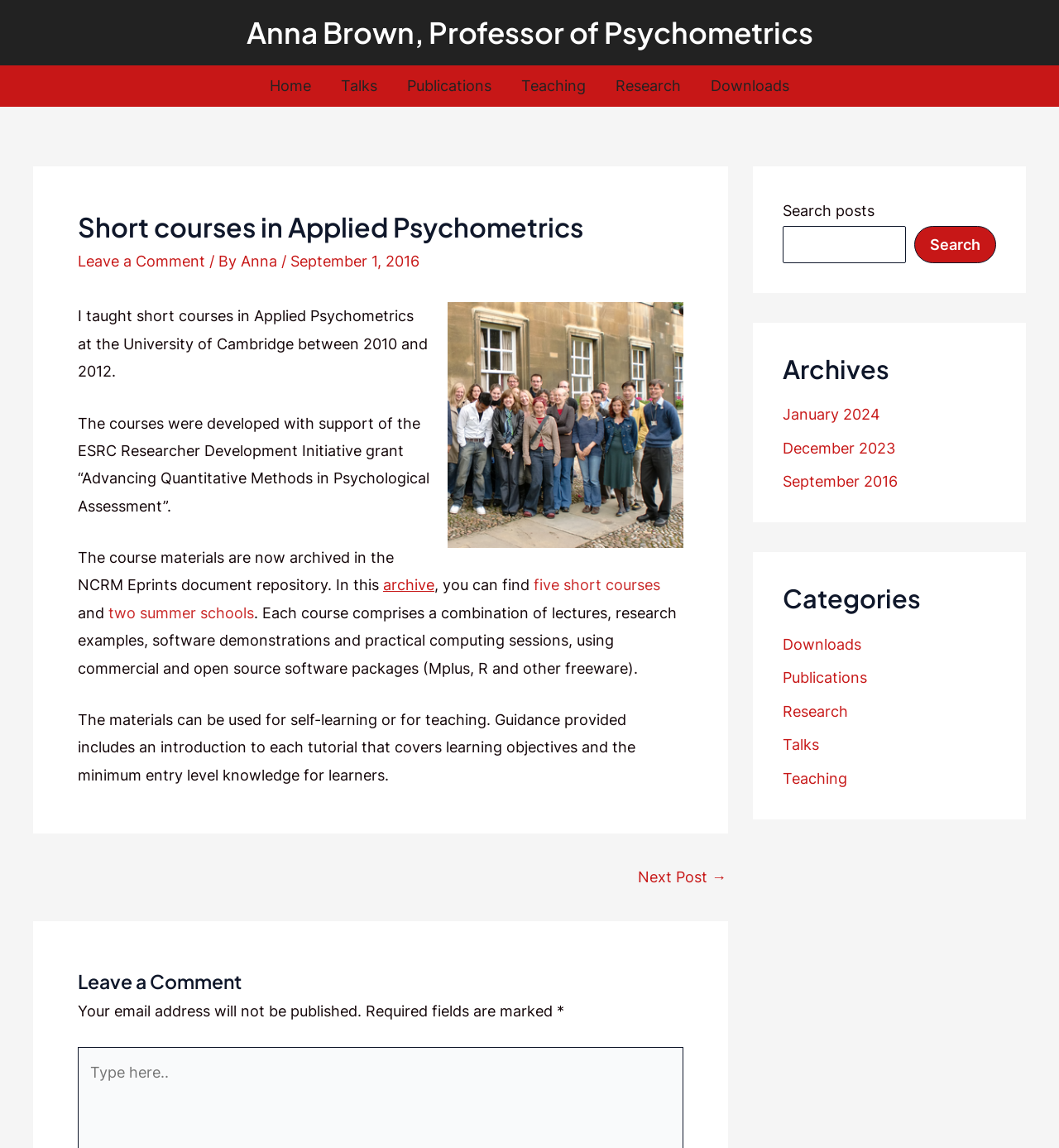Find the bounding box coordinates of the clickable element required to execute the following instruction: "View the 'Archives' section". Provide the coordinates as four float numbers between 0 and 1, i.e., [left, top, right, bottom].

[0.739, 0.307, 0.941, 0.336]